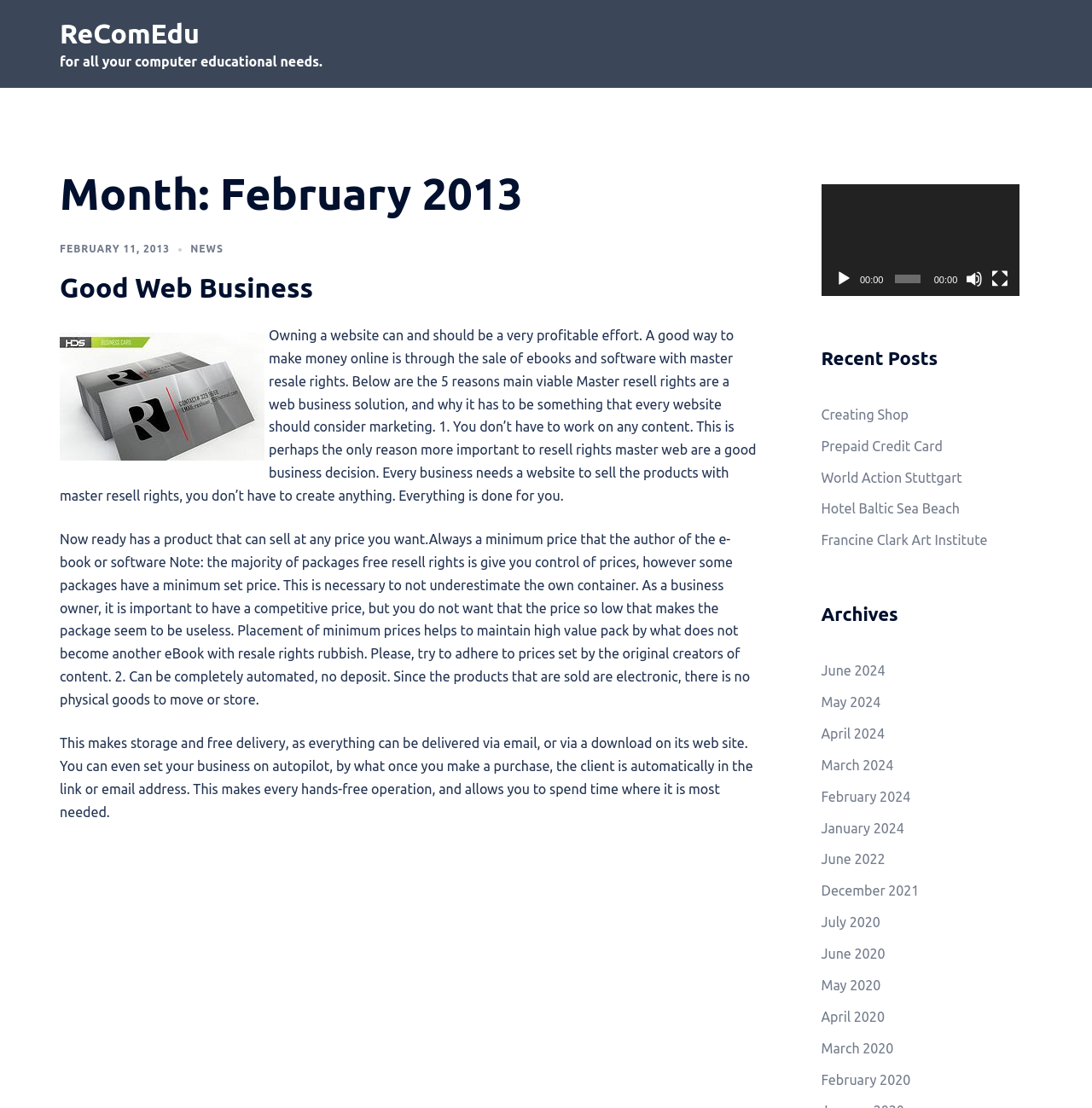Using the description: "Hotel Baltic Sea Beach", determine the UI element's bounding box coordinates. Ensure the coordinates are in the format of four float numbers between 0 and 1, i.e., [left, top, right, bottom].

[0.752, 0.452, 0.879, 0.466]